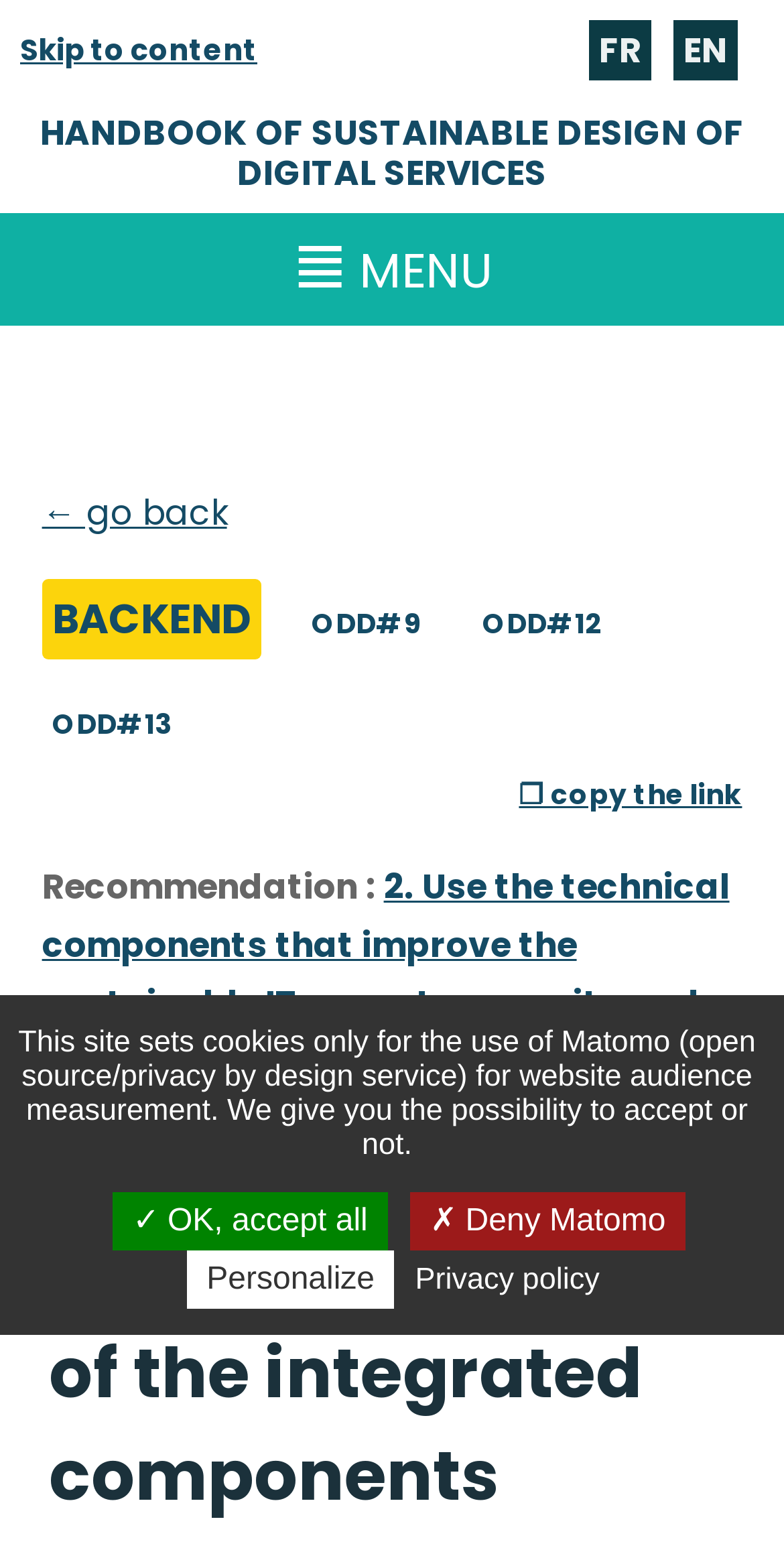Give the bounding box coordinates for this UI element: "❐ copy the link". The coordinates should be four float numbers between 0 and 1, arranged as [left, top, right, bottom].

[0.662, 0.501, 0.947, 0.525]